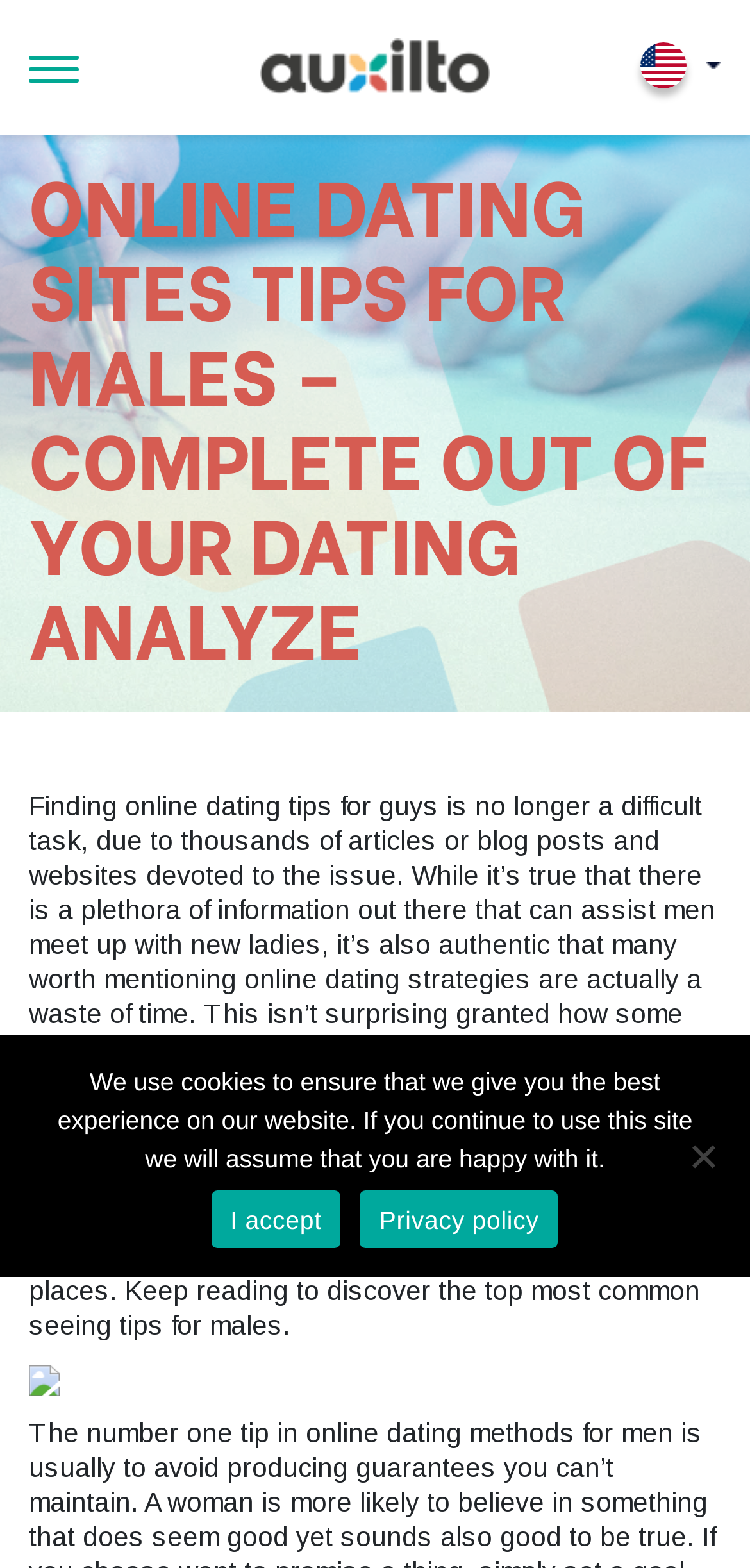What is the target audience of the webpage?
Using the information from the image, answer the question thoroughly.

Based on the content of the webpage, it is clear that the target audience is men, as the webpage provides online dating tips specifically for men.